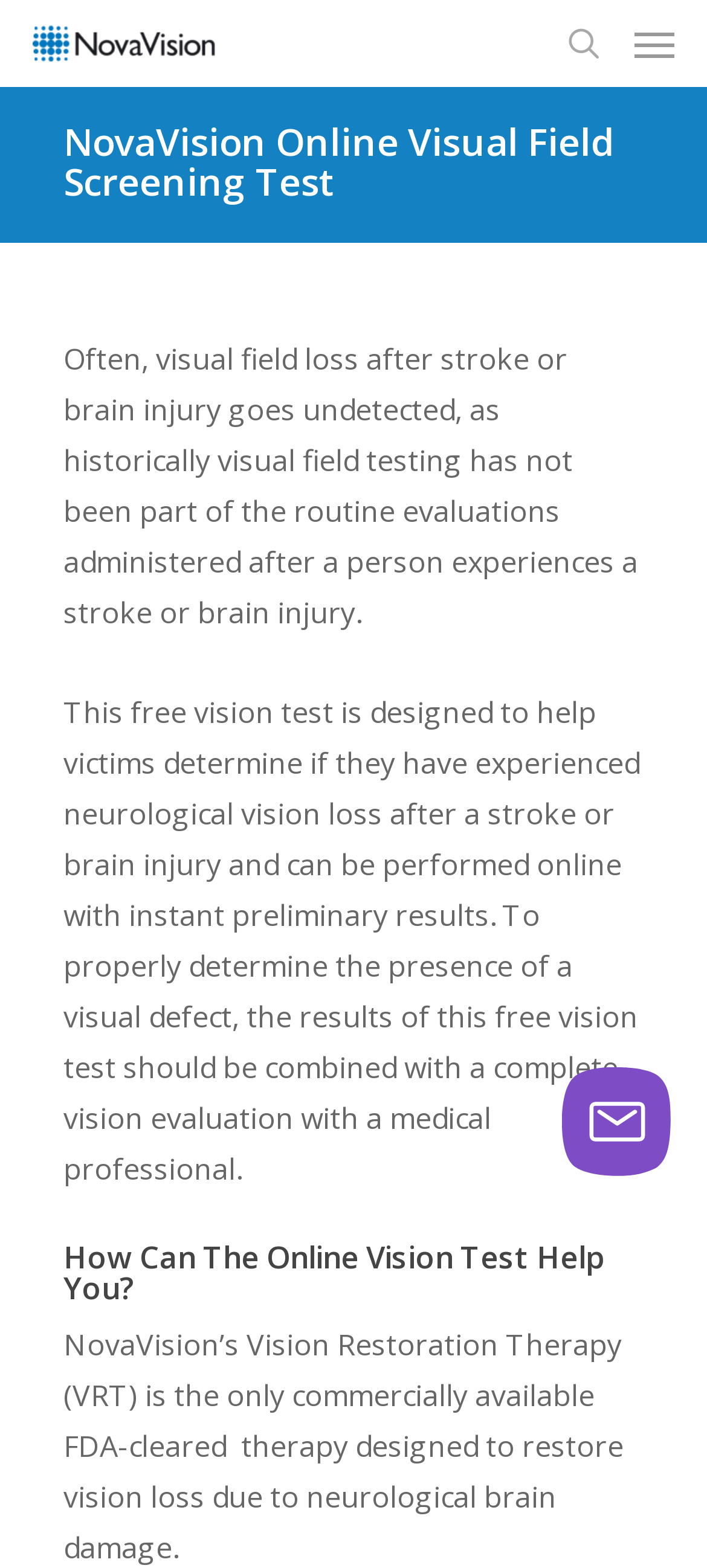Carefully examine the image and provide an in-depth answer to the question: Where is the chat button located?

By analyzing the bounding box coordinates of the chat button, I found that it is located at [0.795, 0.681, 0.949, 0.75], which corresponds to the bottom right region of the webpage.